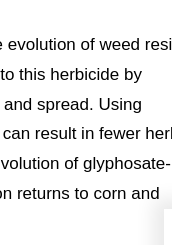Based on the image, provide a detailed response to the question:
What are the two main crops mentioned in the caption?

The caption highlights the importance of understanding herbicide resistance management to optimize returns in corn and soybean production, indicating that these two crops are the primary focus of the manual.